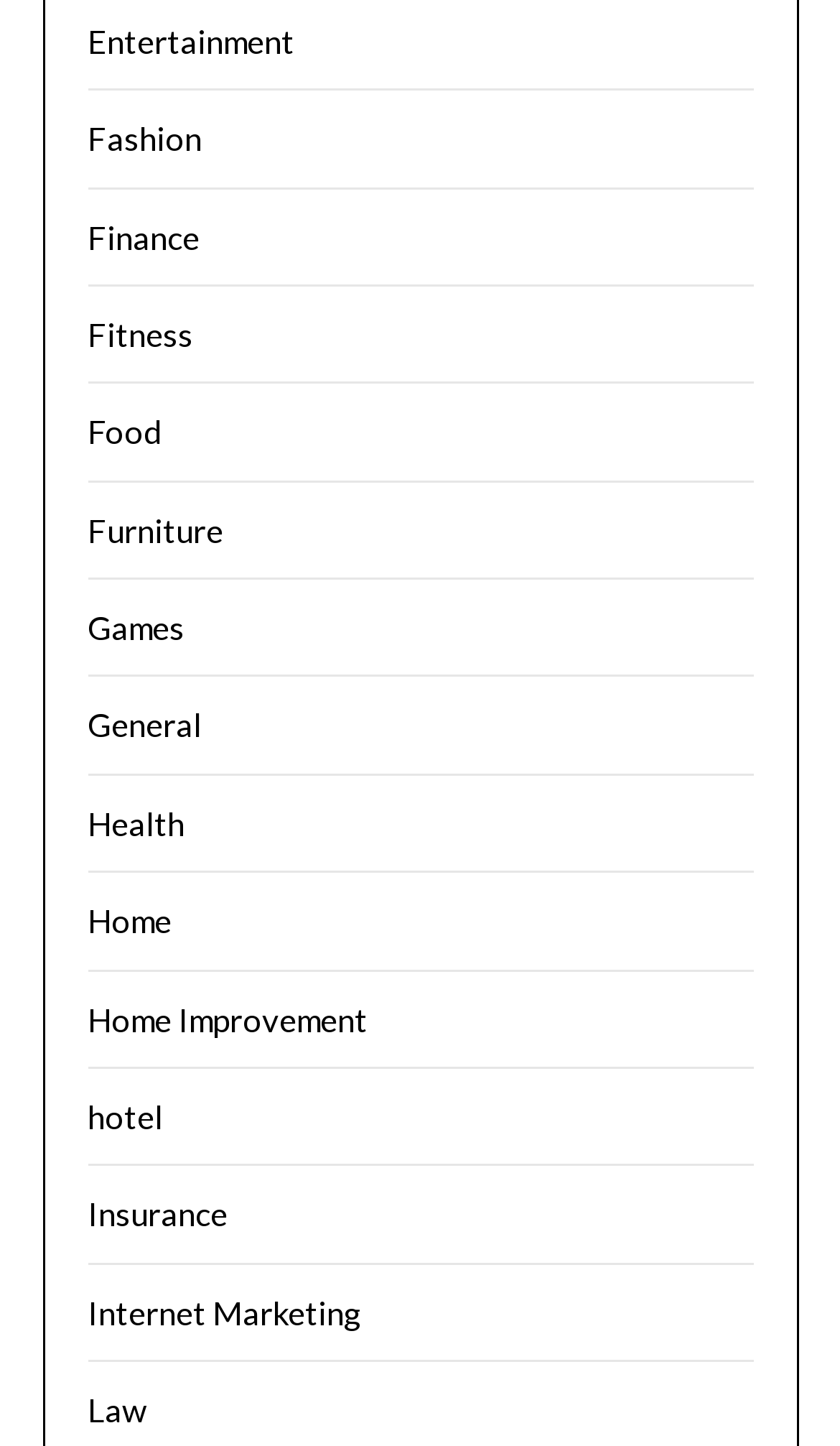What is the last category listed?
Using the visual information, reply with a single word or short phrase.

Law